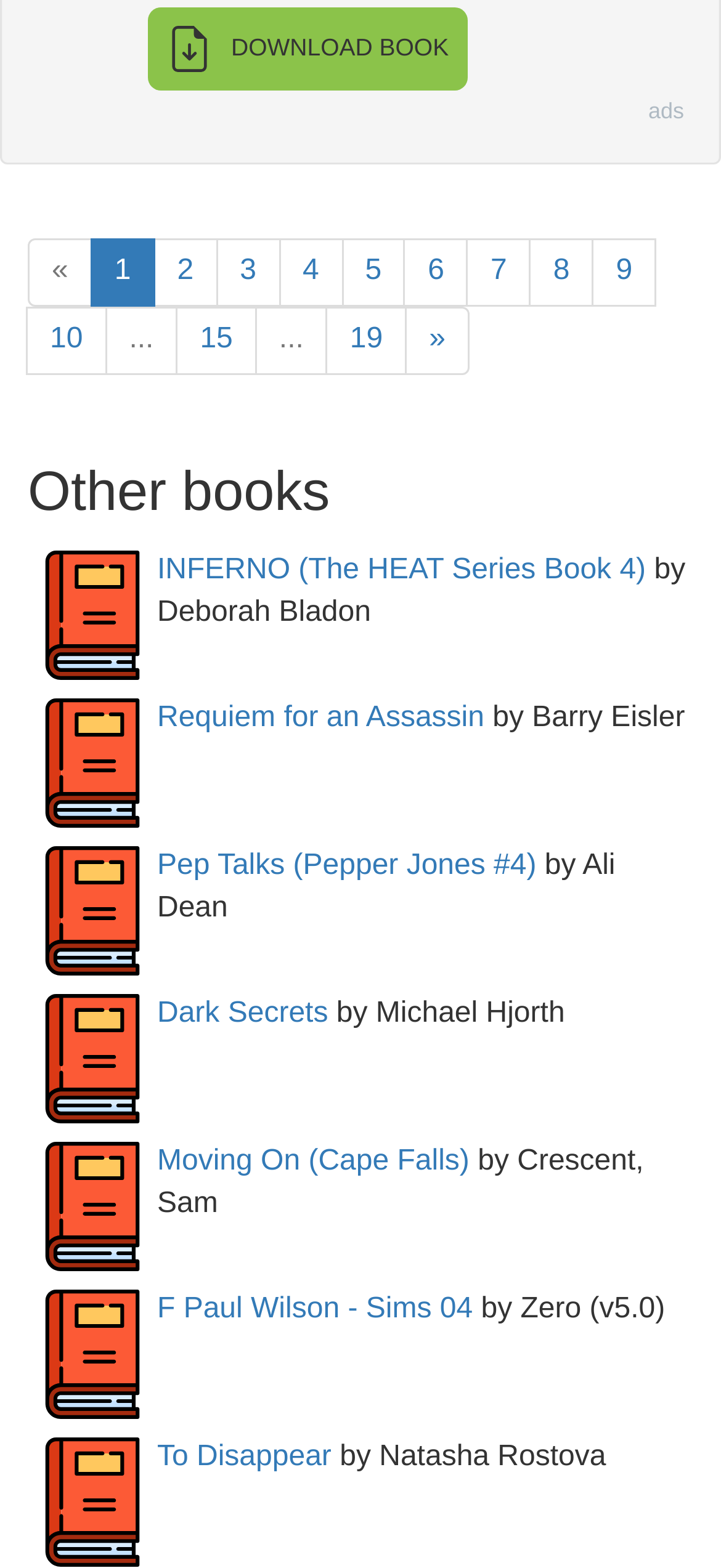Bounding box coordinates are specified in the format (top-left x, top-left y, bottom-right x, bottom-right y). All values are floating point numbers bounded between 0 and 1. Please provide the bounding box coordinate of the region this sentence describes: Dark Secrets

[0.218, 0.637, 0.455, 0.657]